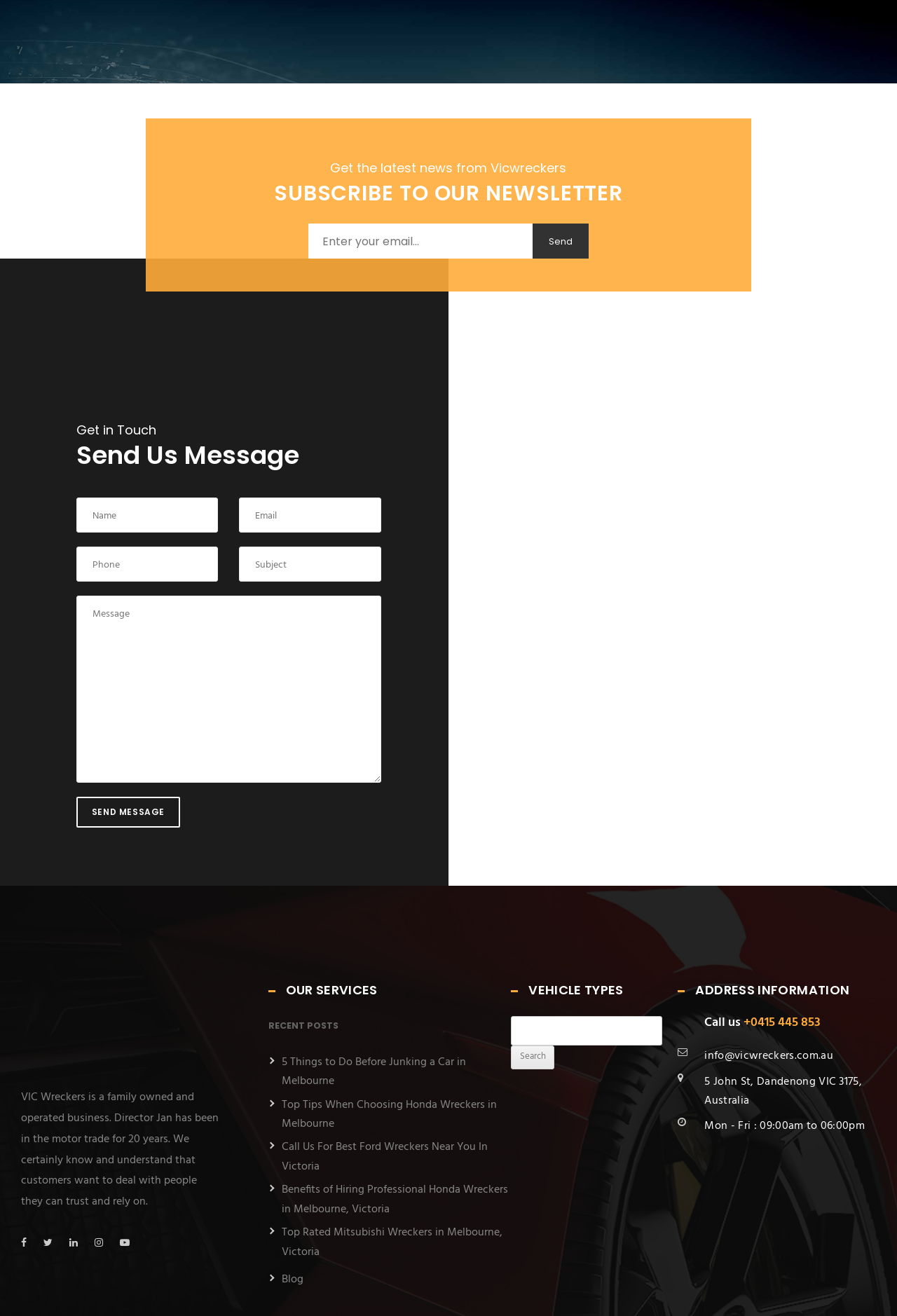What are the types of vehicles mentioned on the webpage? Analyze the screenshot and reply with just one word or a short phrase.

Honda, Ford, Mitsubishi